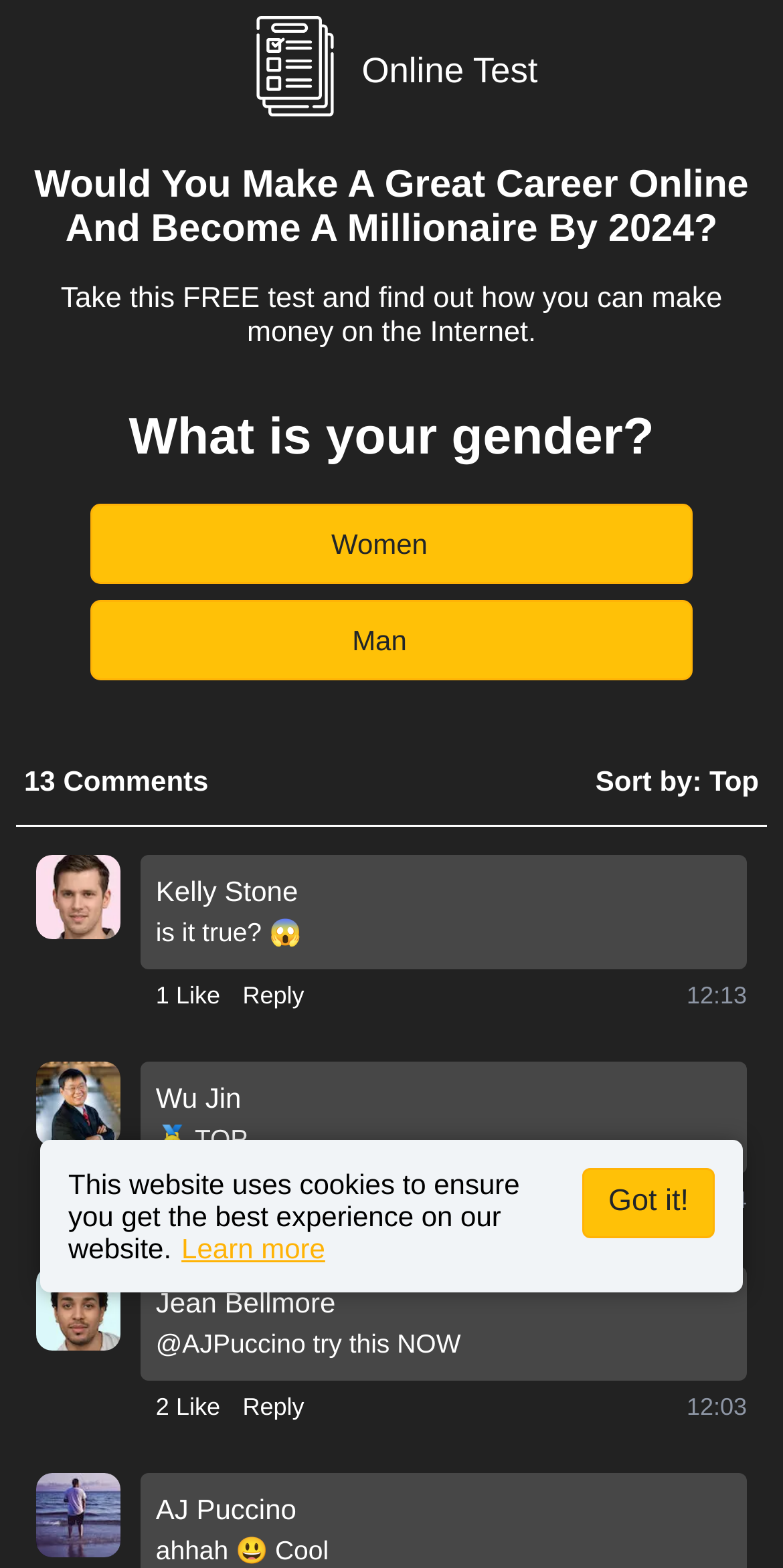Find the bounding box coordinates for the area that should be clicked to accomplish the instruction: "Click the 'Learn more' link".

[0.232, 0.786, 0.415, 0.806]